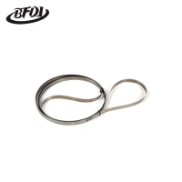Explain the image thoroughly, mentioning every notable detail.

This image showcases a high-quality sharp machine knife blade designed specifically for cutting cloth and fabric. The blade features a sleek, circular design for efficient slicing, surrounded by a sturdy metal loop that provides grip during operation. The top of the image includes the brand logo "BFDI," indicating the manufacturer. This product is ideal for various applications in the textile industry, ensuring clean and precise cuts, making it an essential tool for professionals working with fabric.